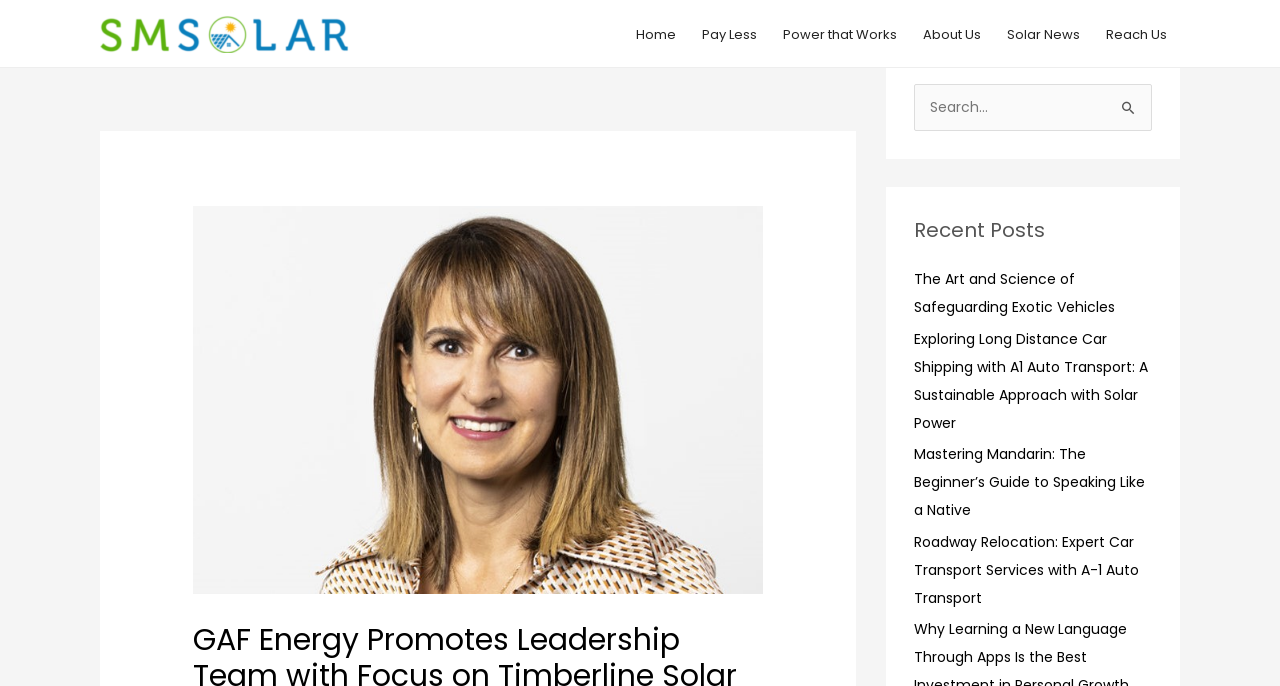How many recent posts are listed?
Using the image, answer in one word or phrase.

4